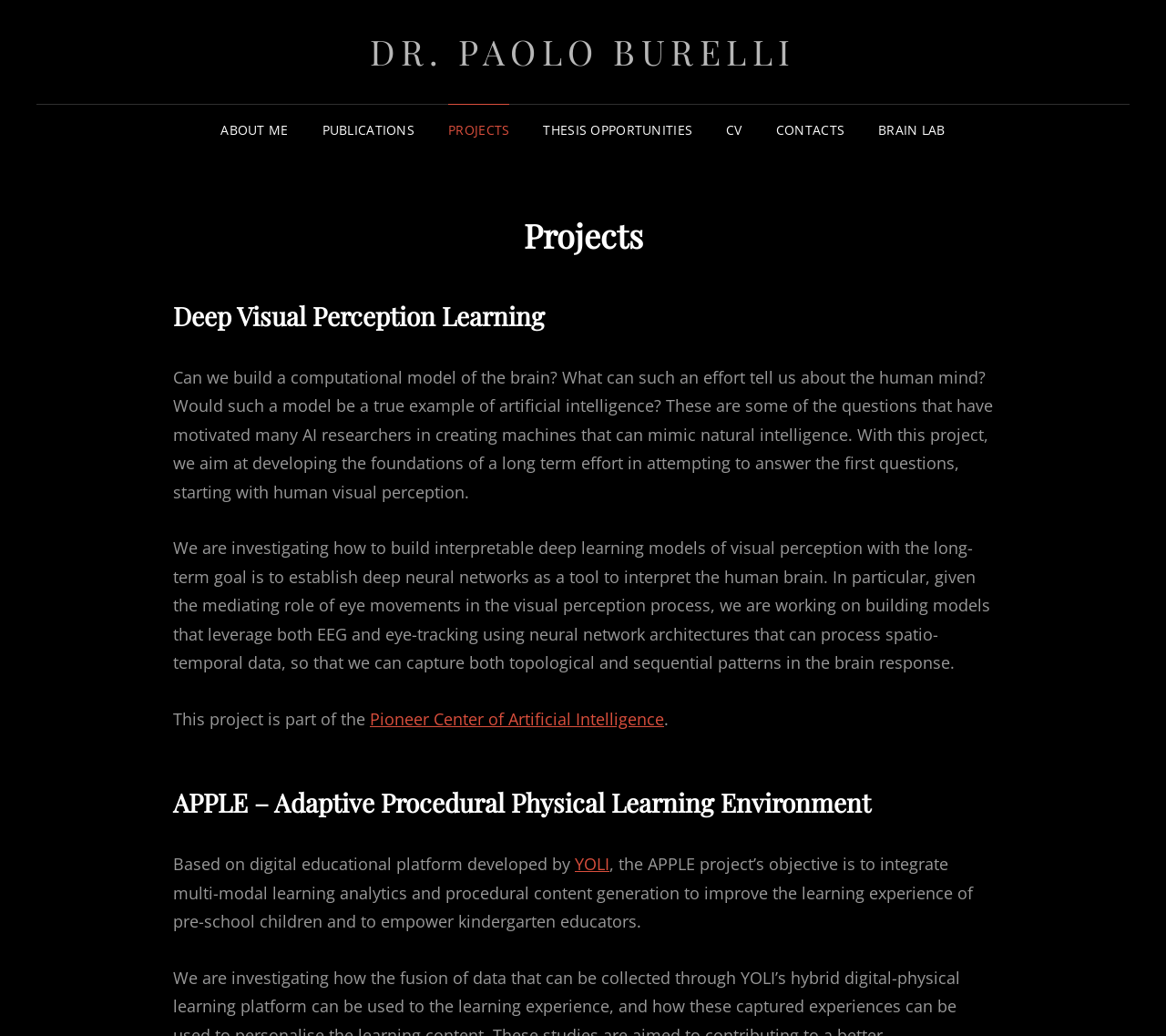Extract the bounding box for the UI element that matches this description: "Dr. Paolo Burelli".

[0.317, 0.027, 0.683, 0.072]